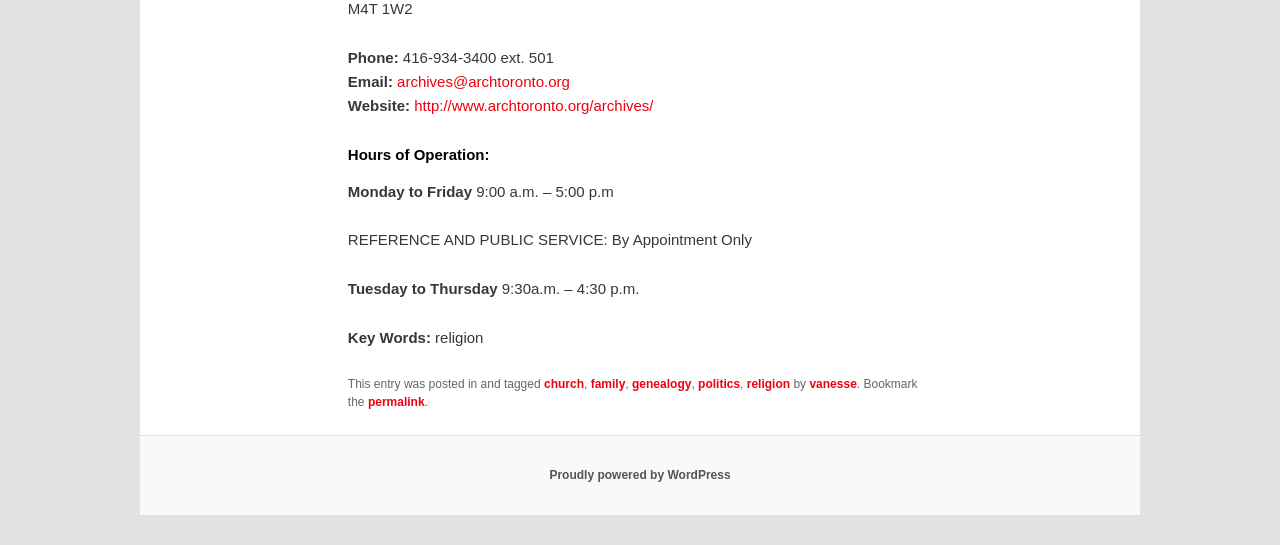Can you identify the bounding box coordinates of the clickable region needed to carry out this instruction: 'Go to the permalink'? The coordinates should be four float numbers within the range of 0 to 1, stated as [left, top, right, bottom].

[0.287, 0.724, 0.332, 0.75]